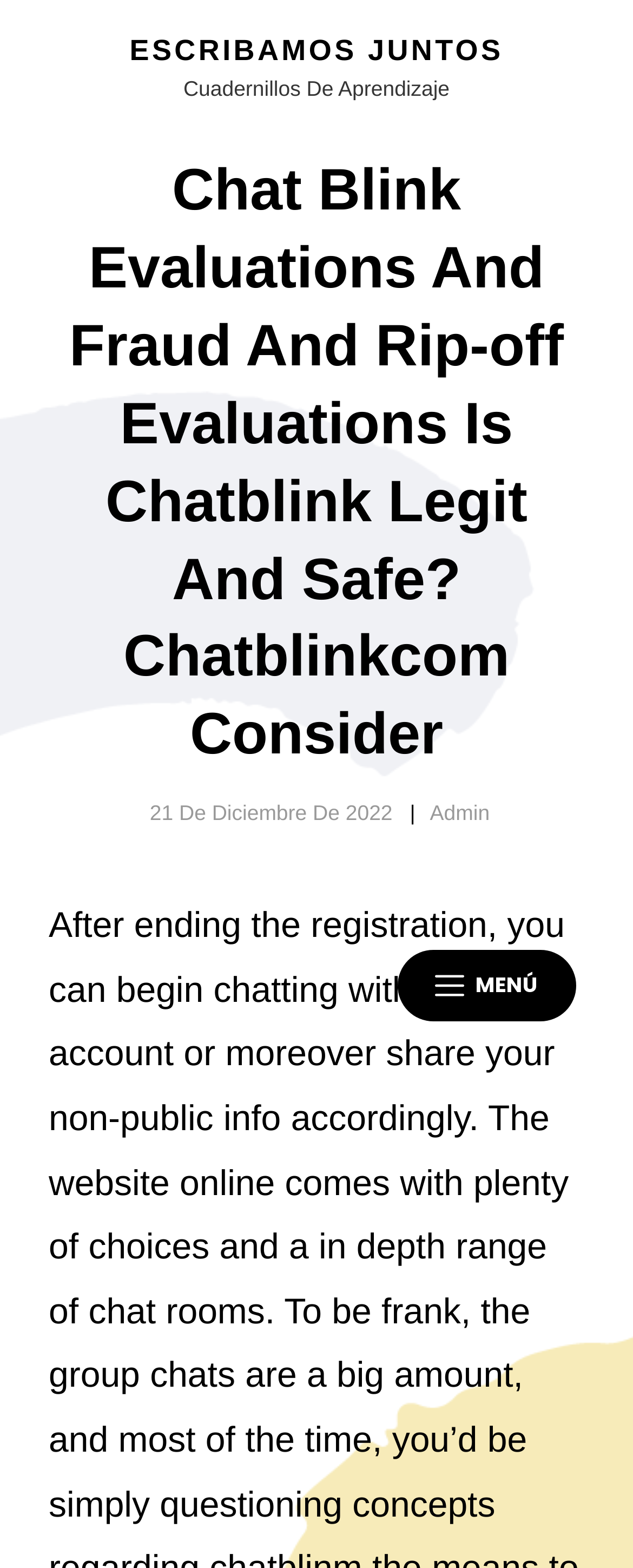Describe all significant elements and features of the webpage.

The webpage is about Chat Blink evaluations, fraud, and rip-off reviews, with a focus on determining if Chatblink is legit and safe. At the top-left corner, there is a link labeled "ESCRIBAMOS JUNTOS". Next to it, there is a static text "Cuadernillos De Aprendizaje". 

On the top-right side, there is a button labeled "MENÚ" which is not expanded. Below the button, there is a header section that spans almost the entire width of the page. Within this section, there is a heading that repeats the title "Chat Blink Evaluations And Fraud And Rip-off Evaluations Is Chatblink Legit And Safe? Chatblinkcom Consider". 

Under the heading, there are two links: one labeled "21 De Diciembre De 2022" with a corresponding time element, and another labeled "Admin". These links are positioned side by side, with the "21 De Diciembre De 2022" link on the left and the "Admin" link on the right.